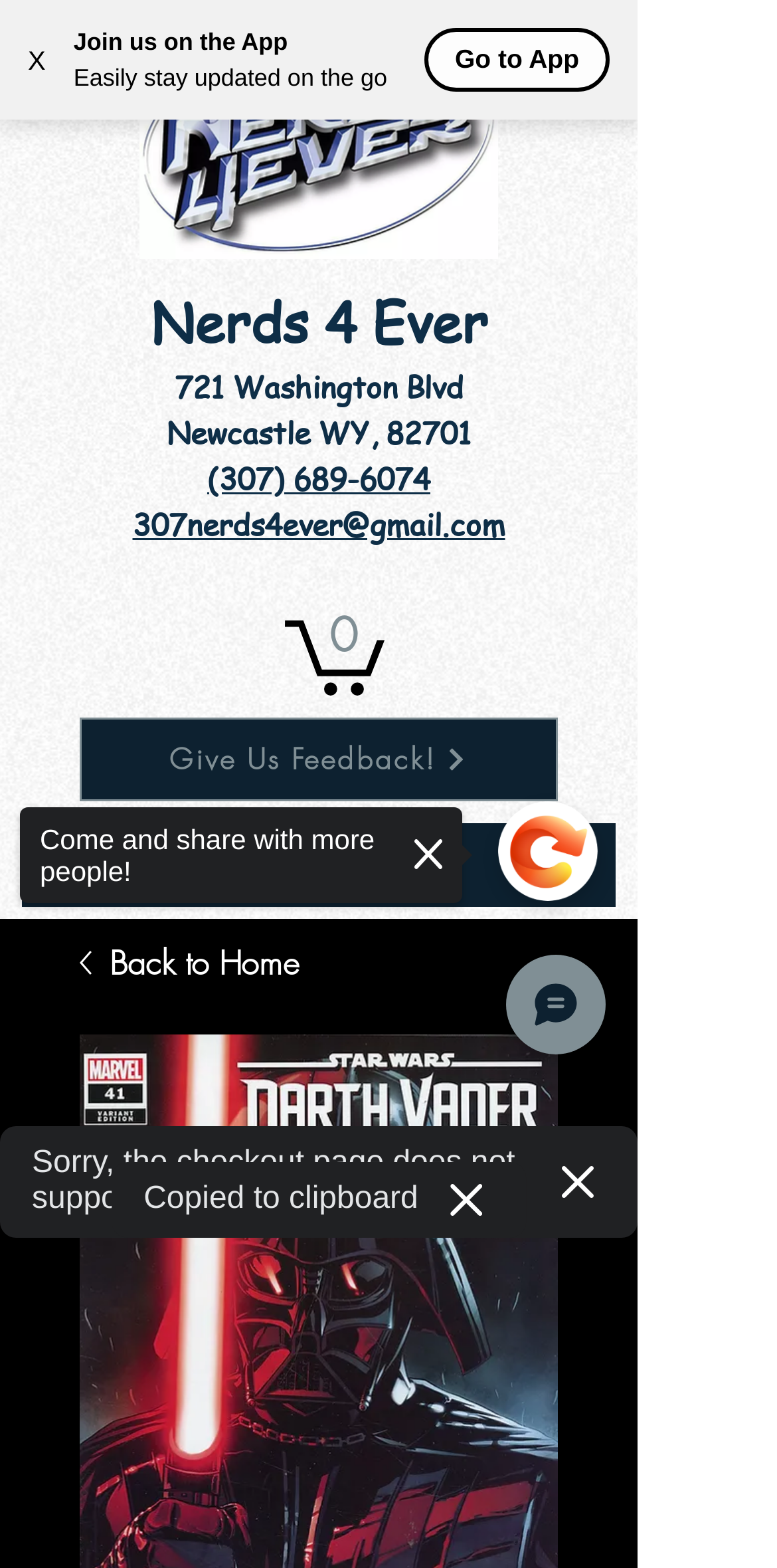What is the address of the store?
Look at the screenshot and provide an in-depth answer.

I determined the answer by looking at the static text elements with the address information, which are likely to be the physical address of the store.